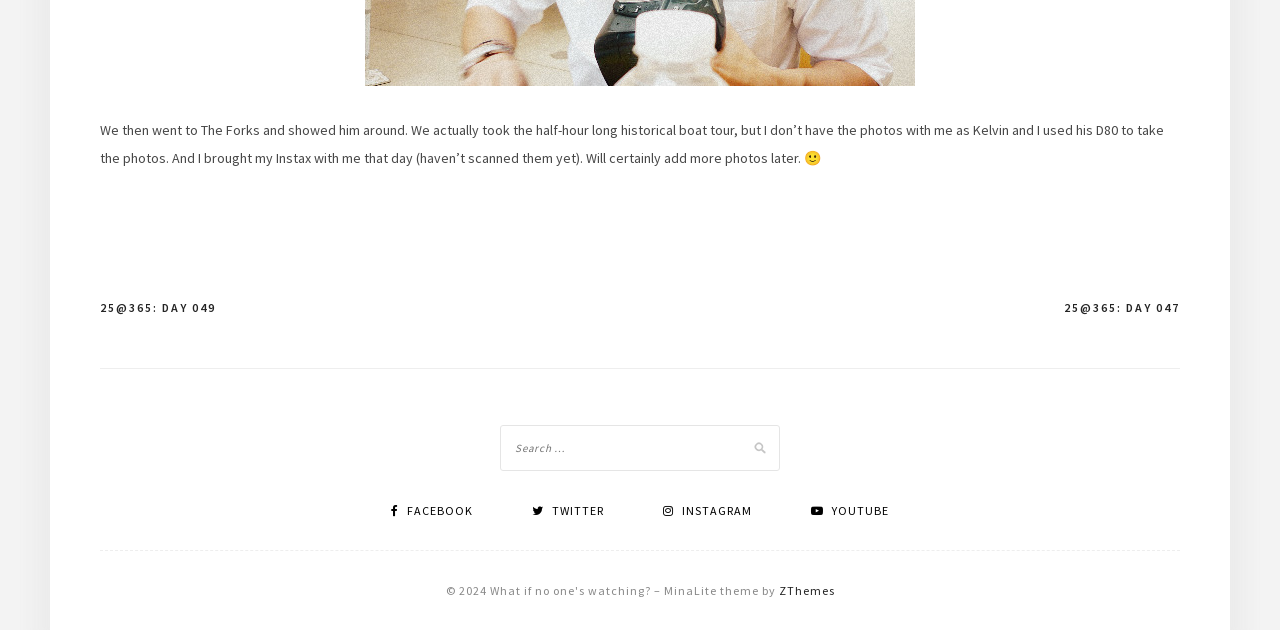Determine the bounding box coordinates of the area to click in order to meet this instruction: "go to previous post".

[0.831, 0.473, 0.922, 0.504]